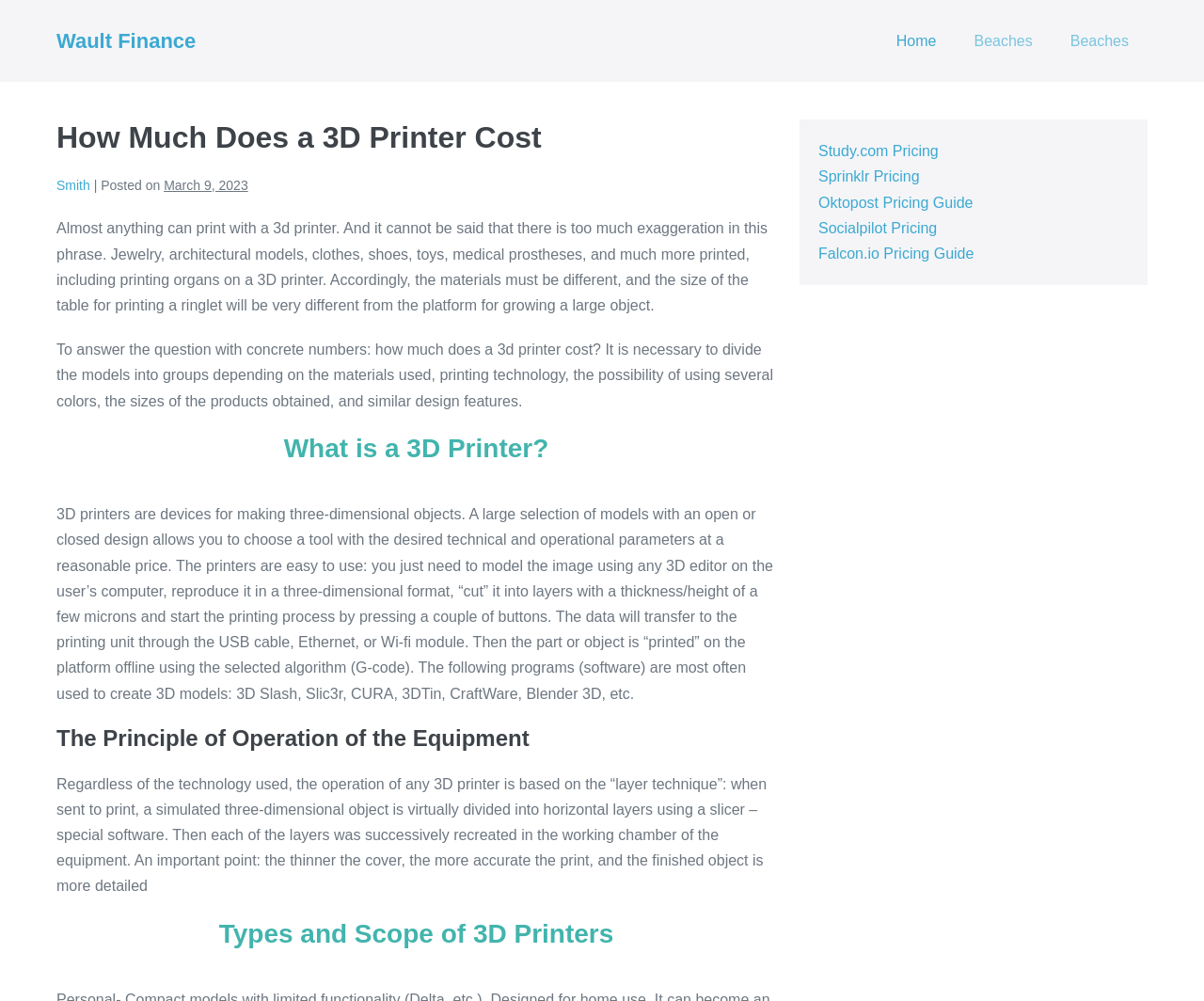Using the format (top-left x, top-left y, bottom-right x, bottom-right y), and given the element description, identify the bounding box coordinates within the screenshot: Falcon.io Pricing Guide

[0.68, 0.245, 0.809, 0.261]